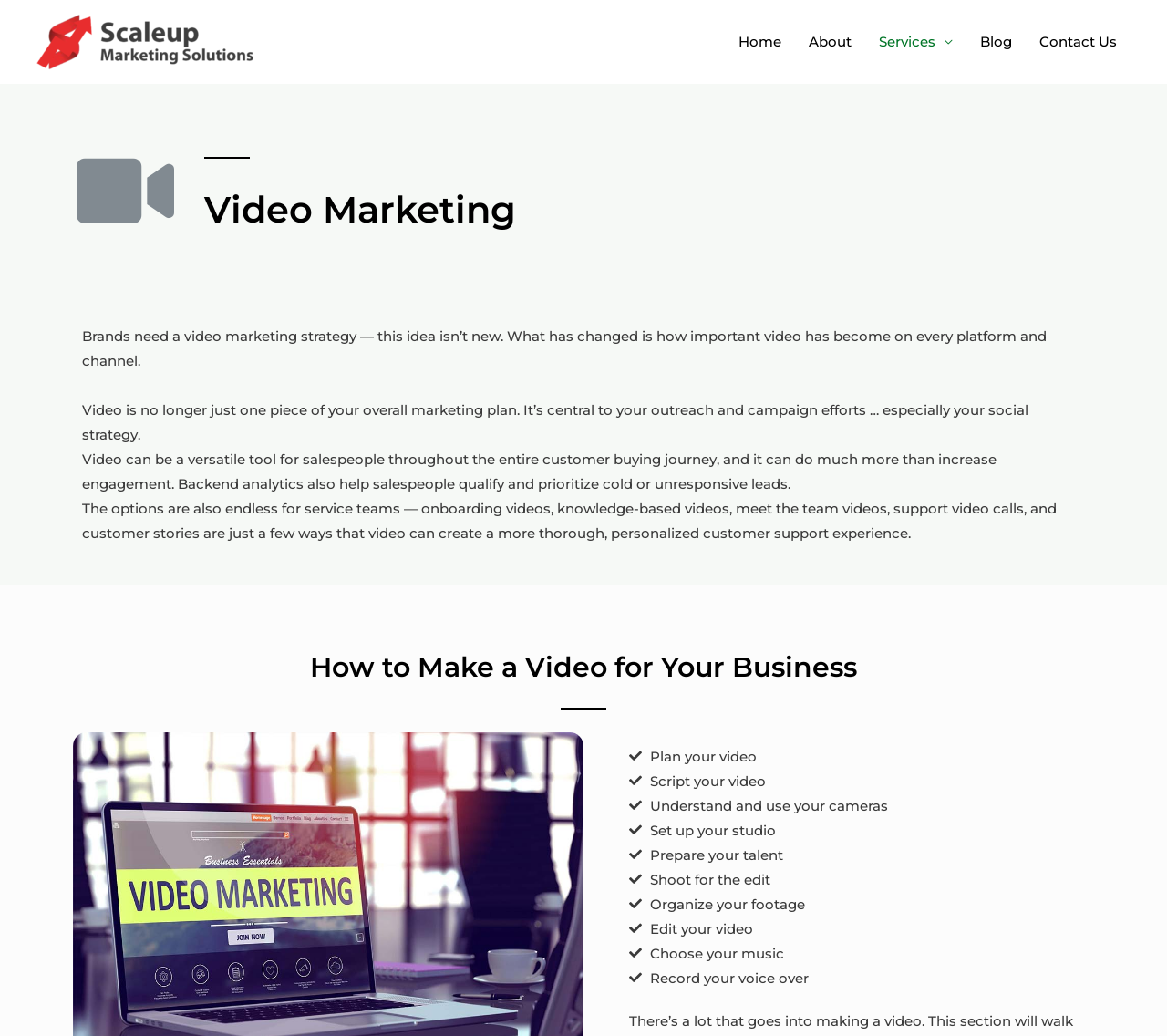How many steps are involved in making a video for business?
Answer the question with a single word or phrase derived from the image.

10